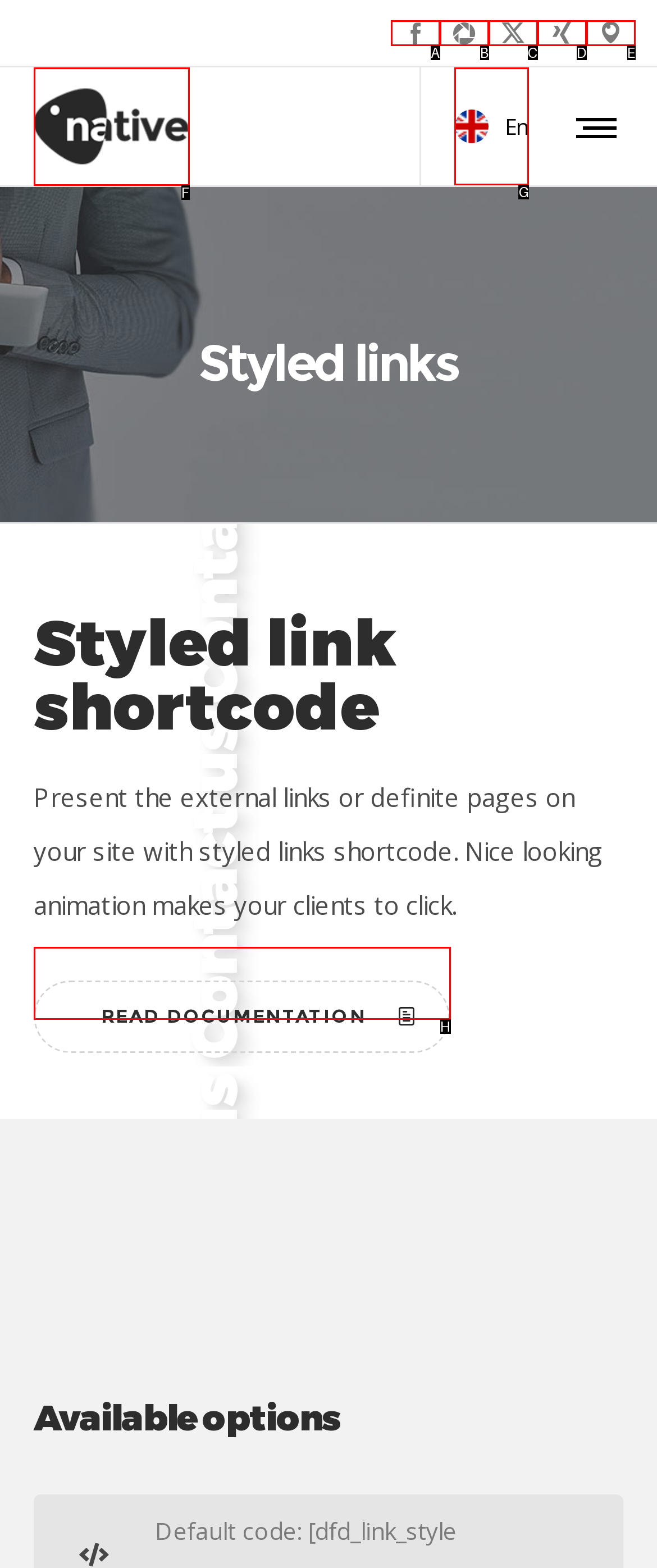Identify the HTML element to select in order to accomplish the following task: Click the En link
Reply with the letter of the chosen option from the given choices directly.

G